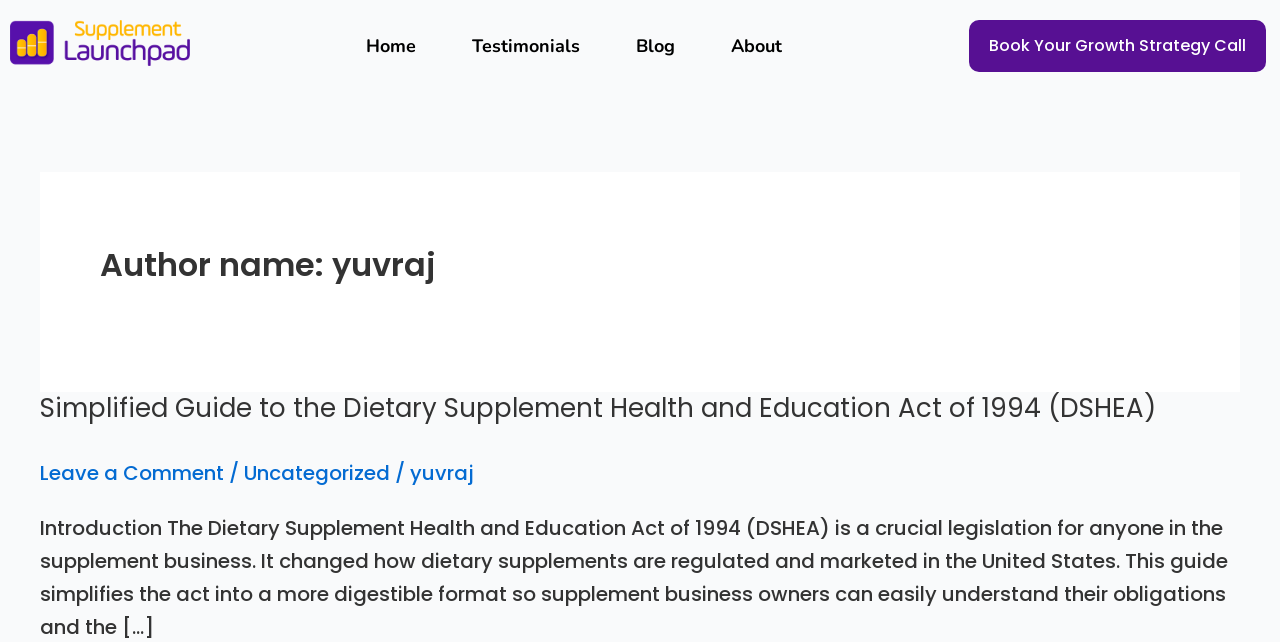Describe the webpage in detail, including text, images, and layout.

The webpage is about the author Yuvraj, who writes about dietary supplements. At the top, there are several links to navigate to different sections of the website, including "Home", "Testimonials", "Blog", and "About". On the right side of these links, there is a call-to-action button "Book Your Growth Strategy Call". 

Below the navigation links, the author's name "Yuvraj" is prominently displayed. Underneath the author's name, there is a heading that reads "Simplified Guide to the Dietary Supplement Health and Education Act of 1994 (DSHEA)". This heading is followed by a link to the same article title. 

Further down, there is a section with a header that contains links to "Leave a Comment", a category "Uncategorized", and the author's name "yuvraj" again. 

The main content of the webpage is an article that starts with an introduction to the Dietary Supplement Health and Education Act of 1994 (DSHEA), explaining its significance in the supplement business and how it regulates and markets dietary supplements in the United States. The article aims to simplify the act into a more digestible format for supplement business owners to understand their obligations.